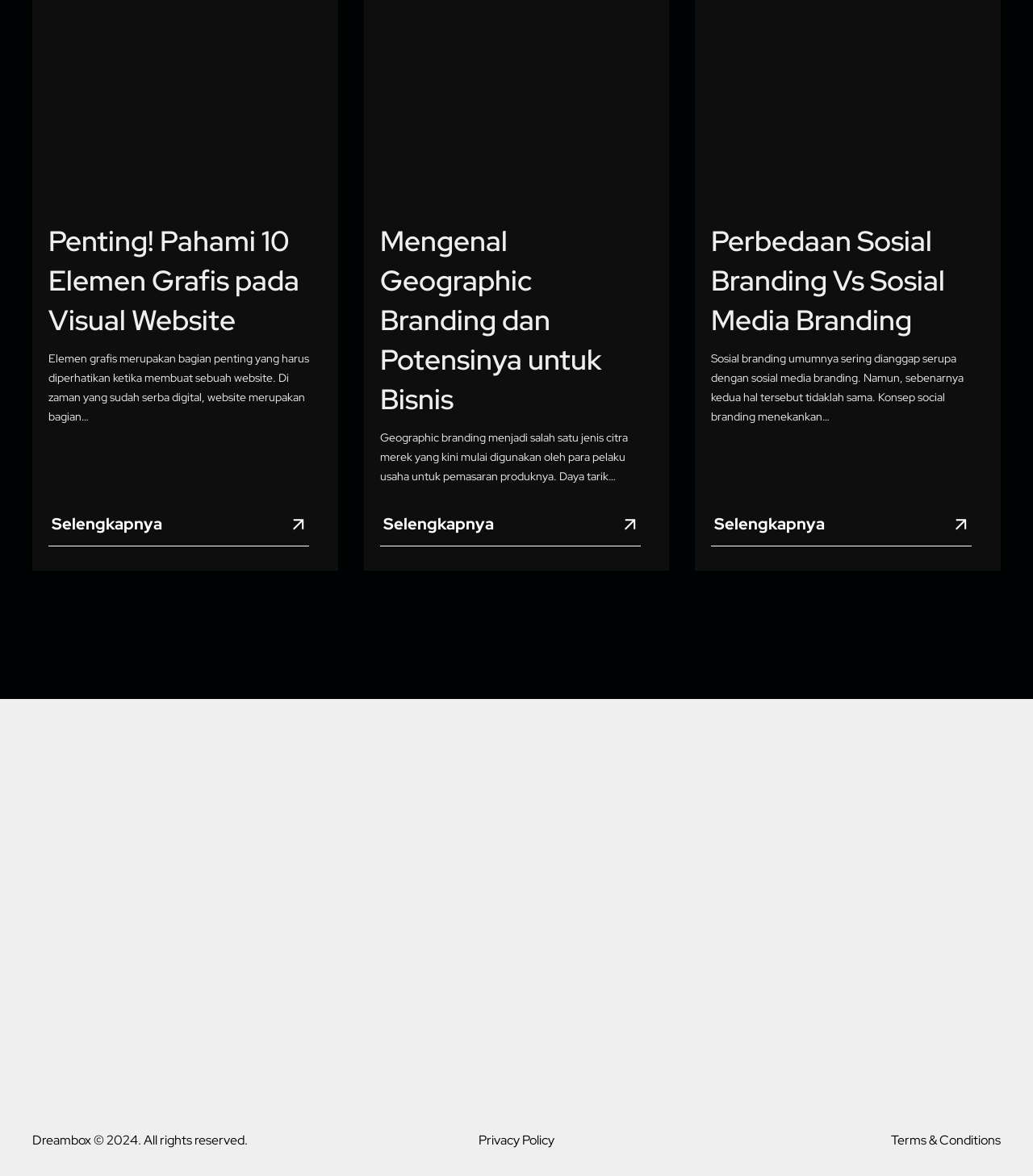Please specify the bounding box coordinates of the clickable region necessary for completing the following instruction: "Read more about Penting! Pahami 10 Elemen Grafis pada Visual Website". The coordinates must consist of four float numbers between 0 and 1, i.e., [left, top, right, bottom].

[0.047, 0.189, 0.29, 0.288]